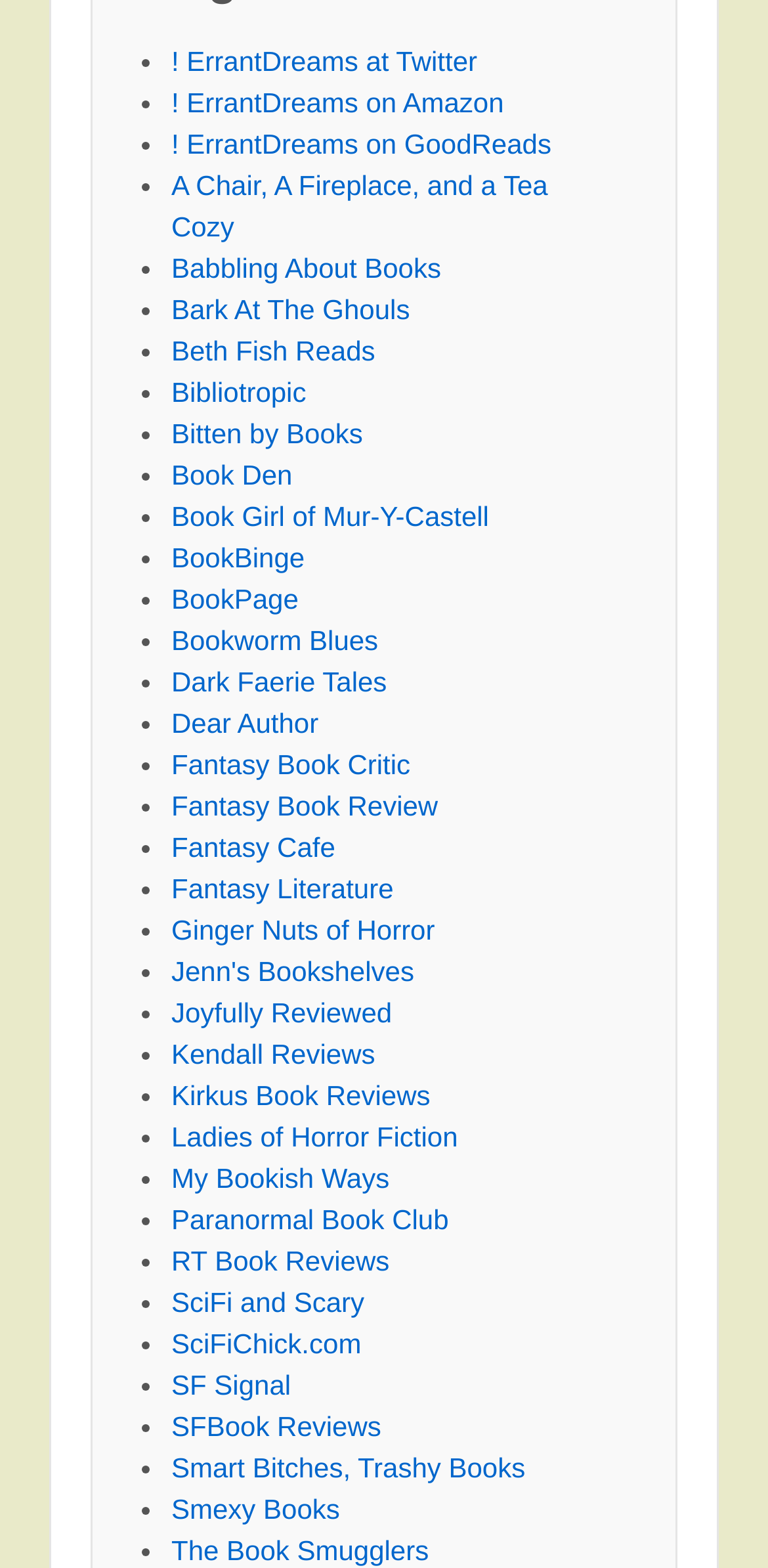Determine the bounding box coordinates for the clickable element required to fulfill the instruction: "Explore The Book Smugglers". Provide the coordinates as four float numbers between 0 and 1, i.e., [left, top, right, bottom].

[0.223, 0.978, 0.558, 0.998]